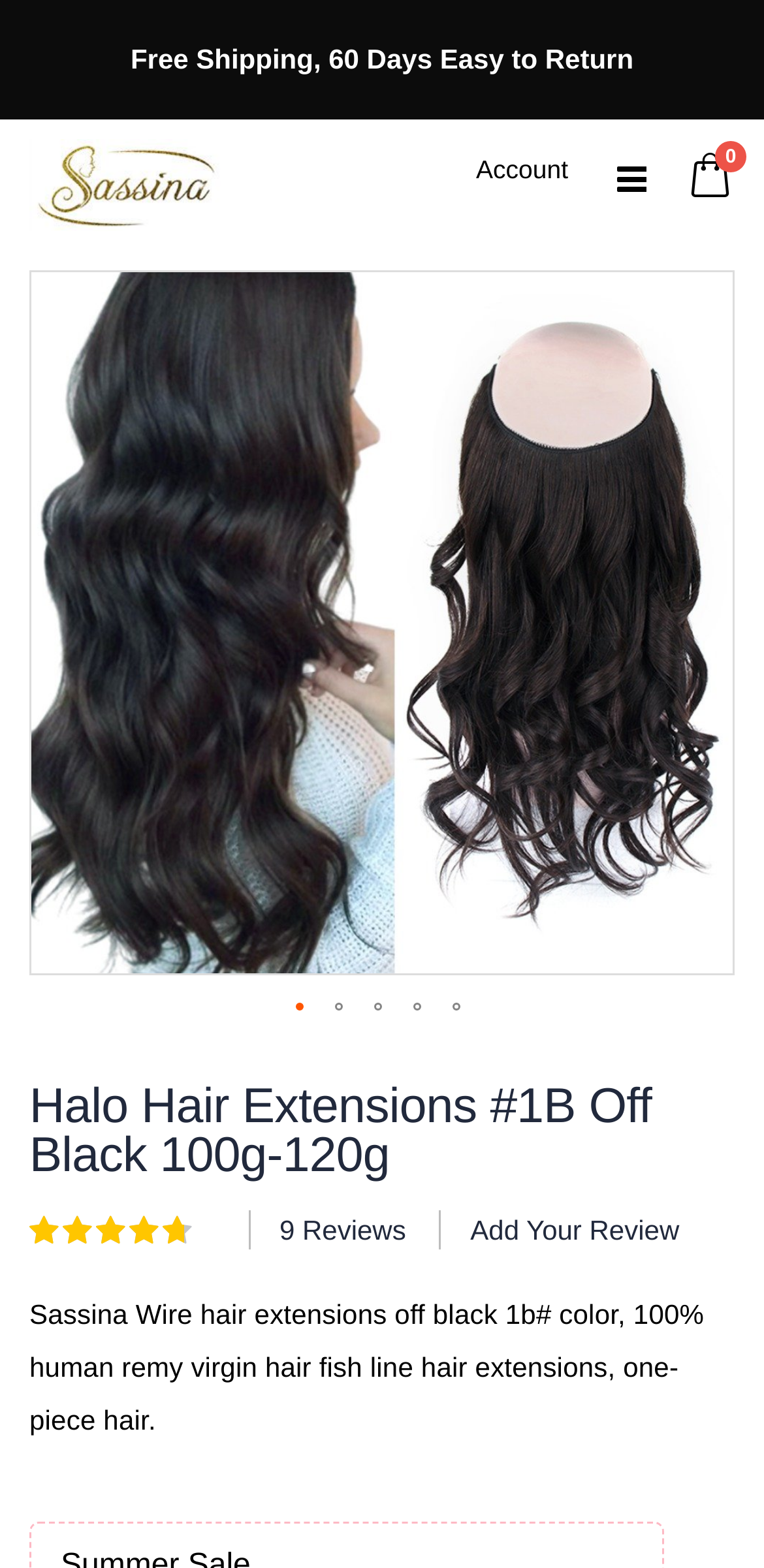Provide the bounding box coordinates of the HTML element described by the text: "Account". The coordinates should be in the format [left, top, right, bottom] with values between 0 and 1.

[0.623, 0.099, 0.744, 0.117]